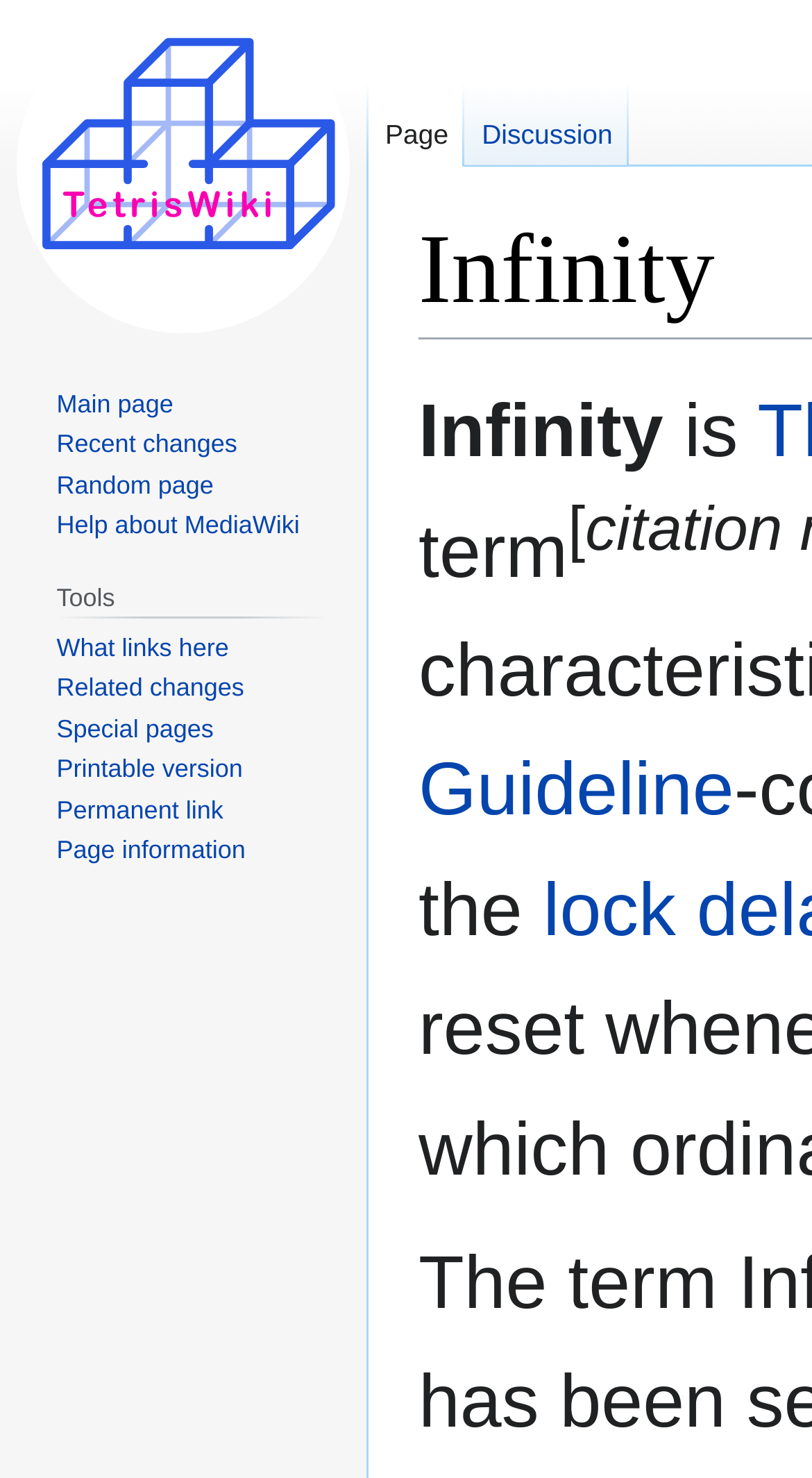Please identify the bounding box coordinates of the region to click in order to complete the task: "Search for something". The coordinates must be four float numbers between 0 and 1, specified as [left, top, right, bottom].

None